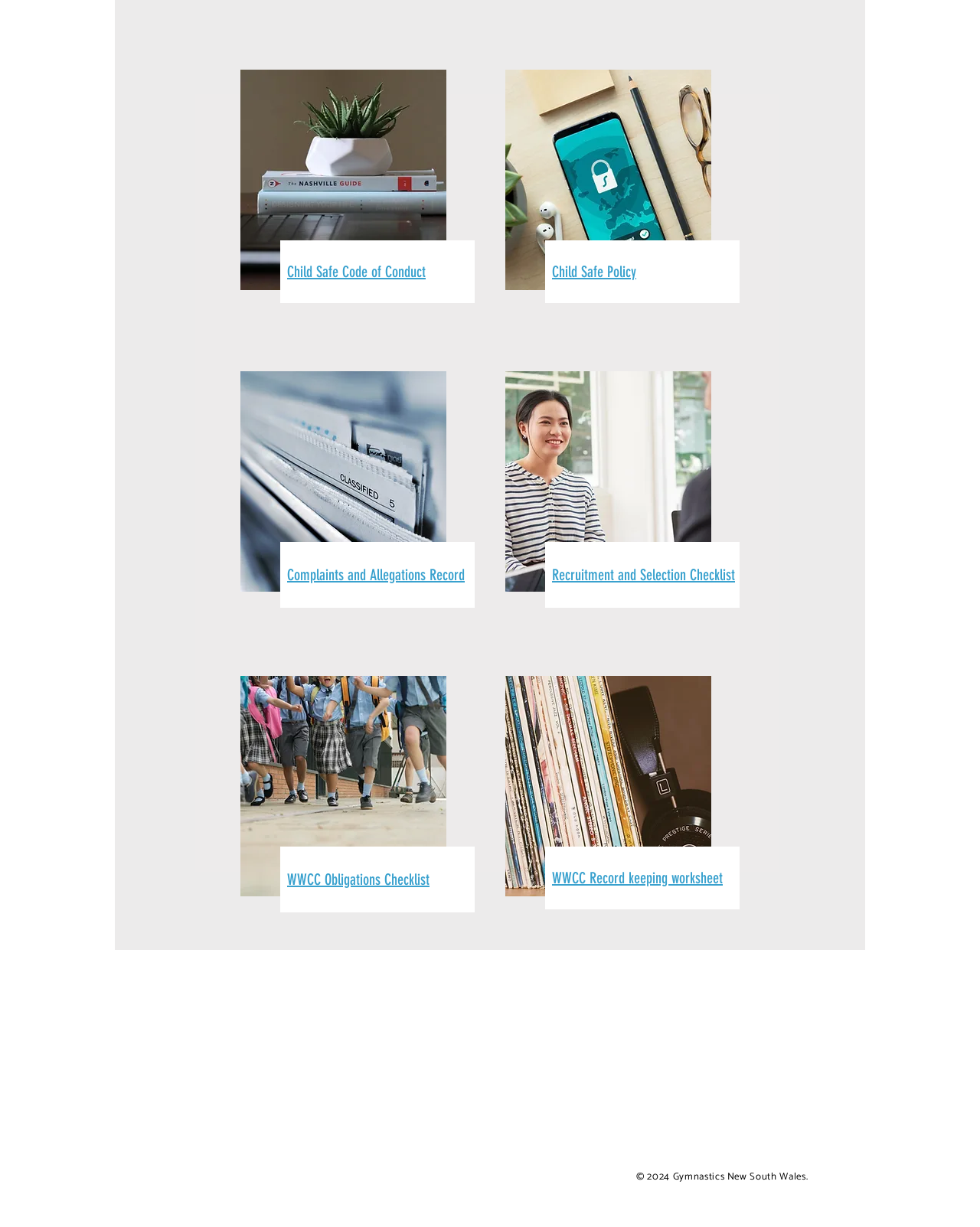Please specify the bounding box coordinates in the format (top-left x, top-left y, bottom-right x, bottom-right y), with all values as floating point numbers between 0 and 1. Identify the bounding box of the UI element described by: WWCC Obligations Checklist

[0.293, 0.71, 0.438, 0.725]